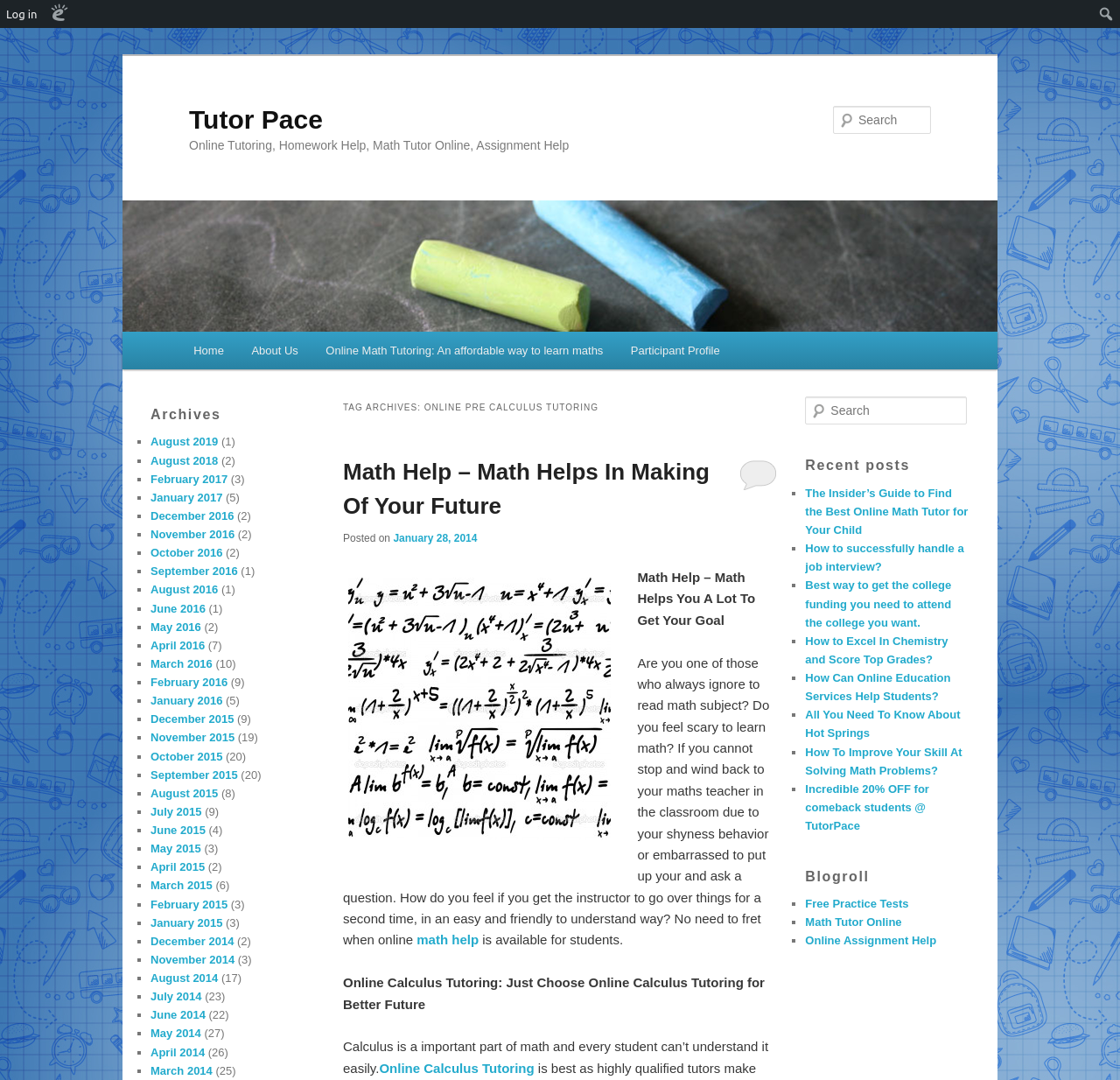What is the category of the article 'Online Calculus Tutoring: Just Choose Online Calculus Tutoring for Better Future'?
Carefully examine the image and provide a detailed answer to the question.

Based on the title of the article, it appears that the category of the article is math, specifically online calculus tutoring.